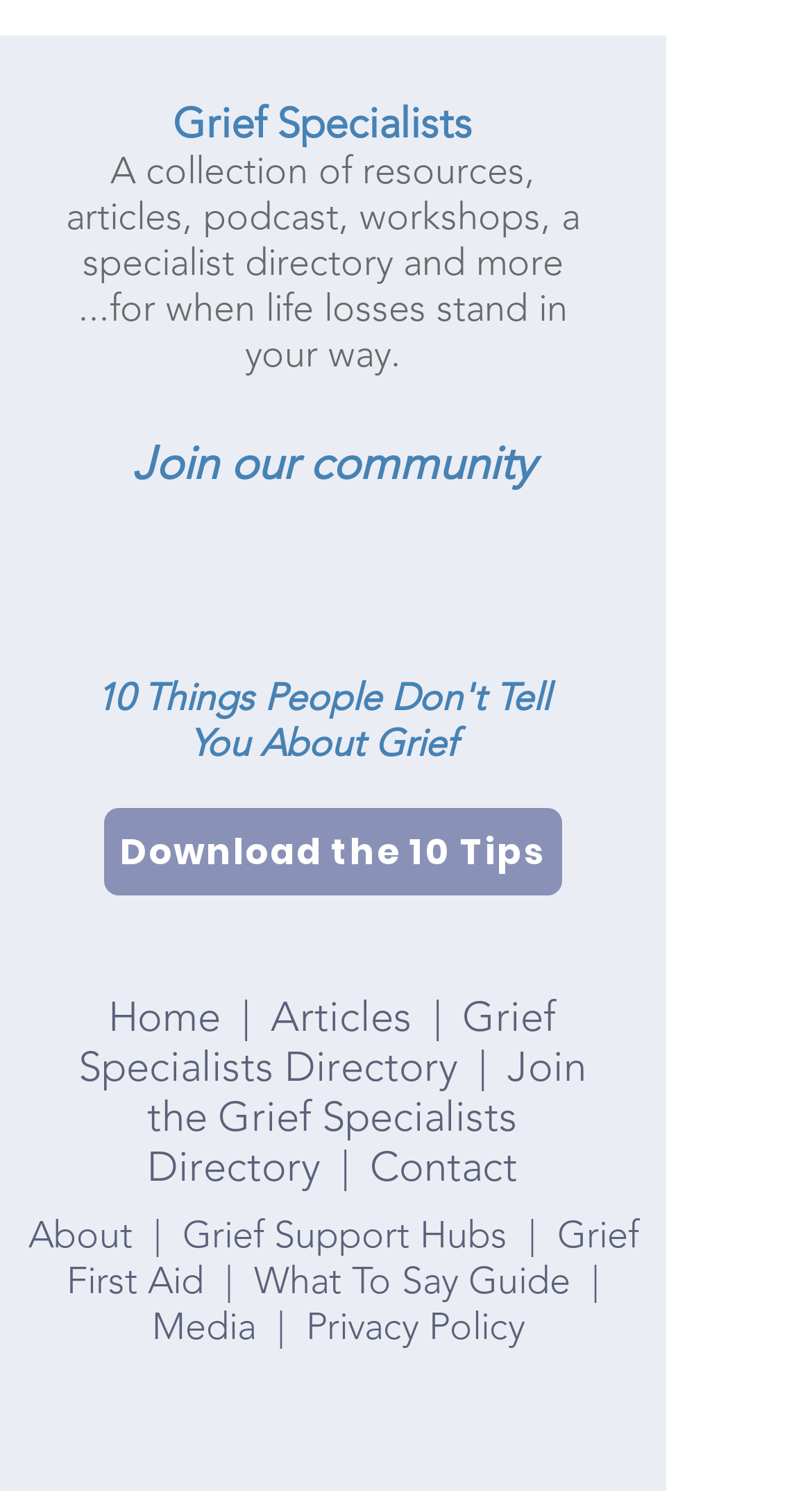Please identify the coordinates of the bounding box for the clickable region that will accomplish this instruction: "View About page".

[0.035, 0.813, 0.163, 0.843]